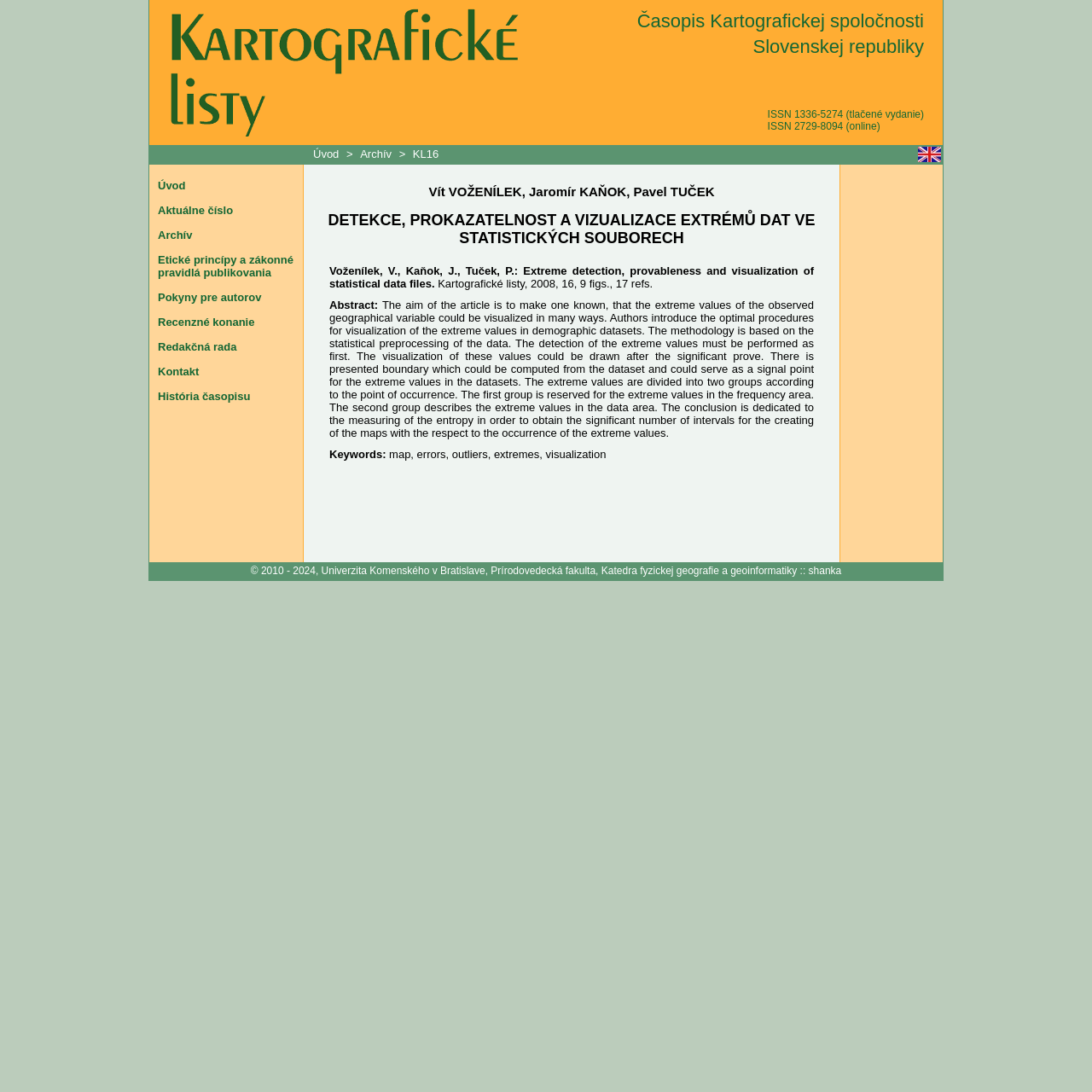Identify the bounding box of the HTML element described as: "História časopisu".

[0.137, 0.352, 0.277, 0.374]